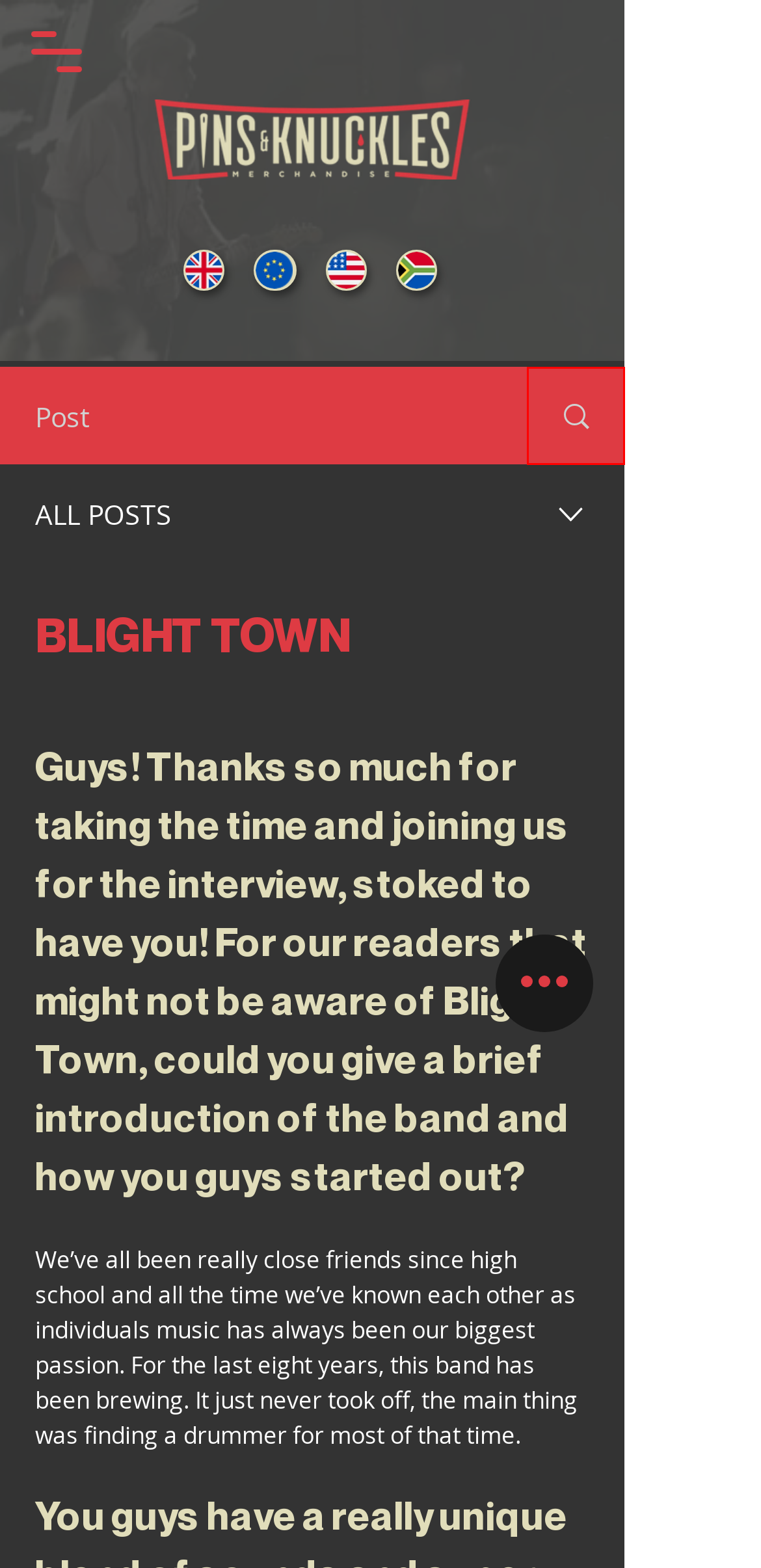Provided is a screenshot of a webpage with a red bounding box around an element. Select the most accurate webpage description for the page that appears after clicking the highlighted element. Here are the candidates:
A. Terms & Conditions | Pins & Knuckles Merch
B. FAQ | Pins & Knuckles Merch
C. Privacy Policy | Pins & Knuckles Merch
D. Community | Pins & Knuckles Merch
E. Price Matchs | Pins & Knuckles Merch
F. Blog | Pins & Knuckles Merch
G. Scratch Card Terms | Pins & Knuckles Merch
H. Services | Pins & Knuckles  Merch

F